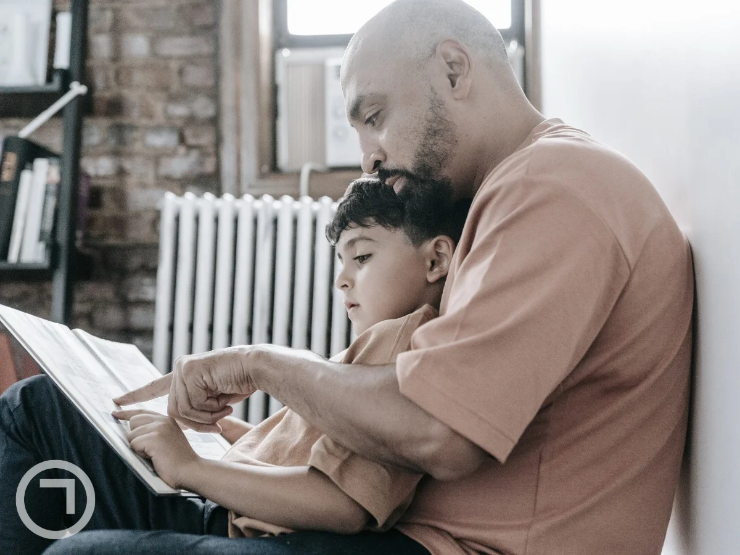Describe every detail you can see in the image.

In a cozy indoor setting, a man sits closely with a young boy, both engaged in a reading session. The man gently points at the pages of a book, guiding the child's attention as they explore the content together. This intimate moment highlights the importance of male allies in promoting gender equality, as fathers who educate their children about respect and understanding can instill values that contribute to a more equitable future. The backdrop features a warm brick wall and a radiator, contributing to the inviting atmosphere, while bookshelves nearby emphasize the value of learning. This scene exemplifies the critical role of men in fostering a new generation that values gender equality and mutual respect.